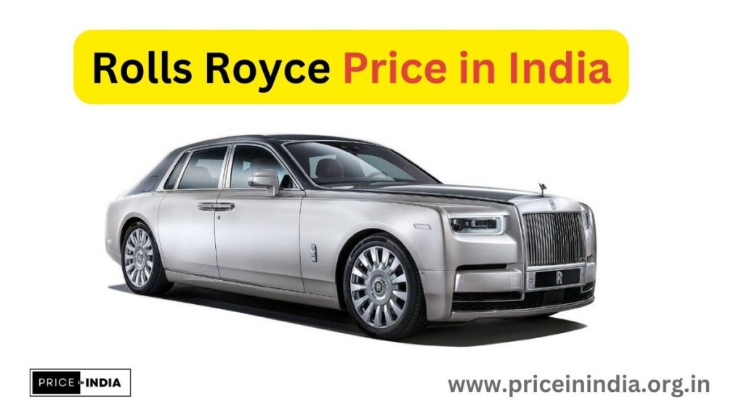What is the purpose of the image?
Could you answer the question in a detailed manner, providing as much information as possible?

The image features a Rolls Royce car alongside the text 'Rolls Royce Price in India' and the website URL 'www.priceinindia.org.in', suggesting that the purpose of the image is to provide information about the pricing of Rolls Royce vehicles in India.